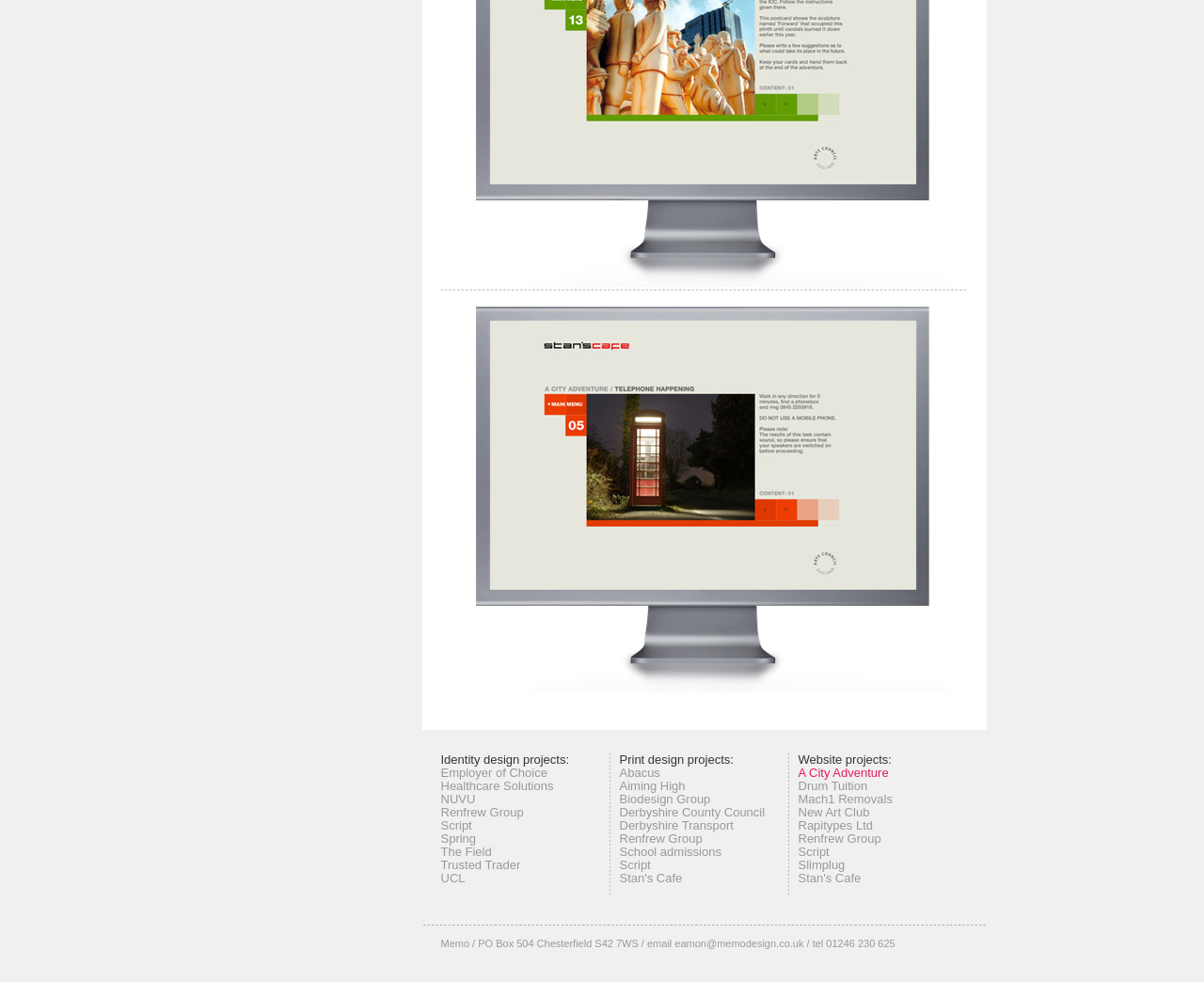How many links are there under the 'Identity design projects:' category?
Answer the question in as much detail as possible.

The 'Identity design projects:' category has 7 links listed under it, which are 'Employer of Choice', 'Healthcare Solutions', 'NUVU', 'Renfrew Group', 'Script', 'Spring', and 'The Field'.